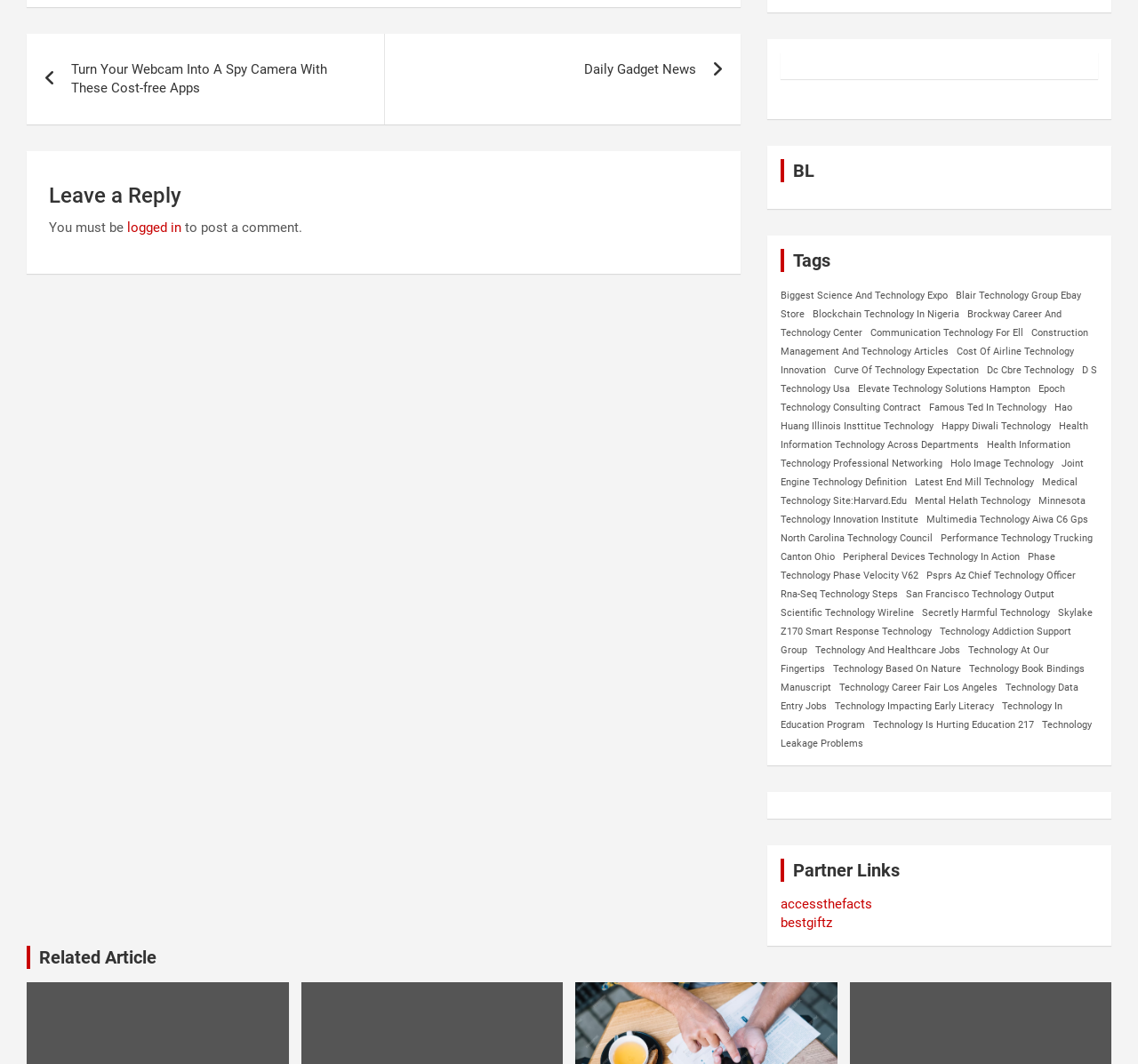Answer the question below with a single word or a brief phrase: 
What is required to post a comment?

Logged in